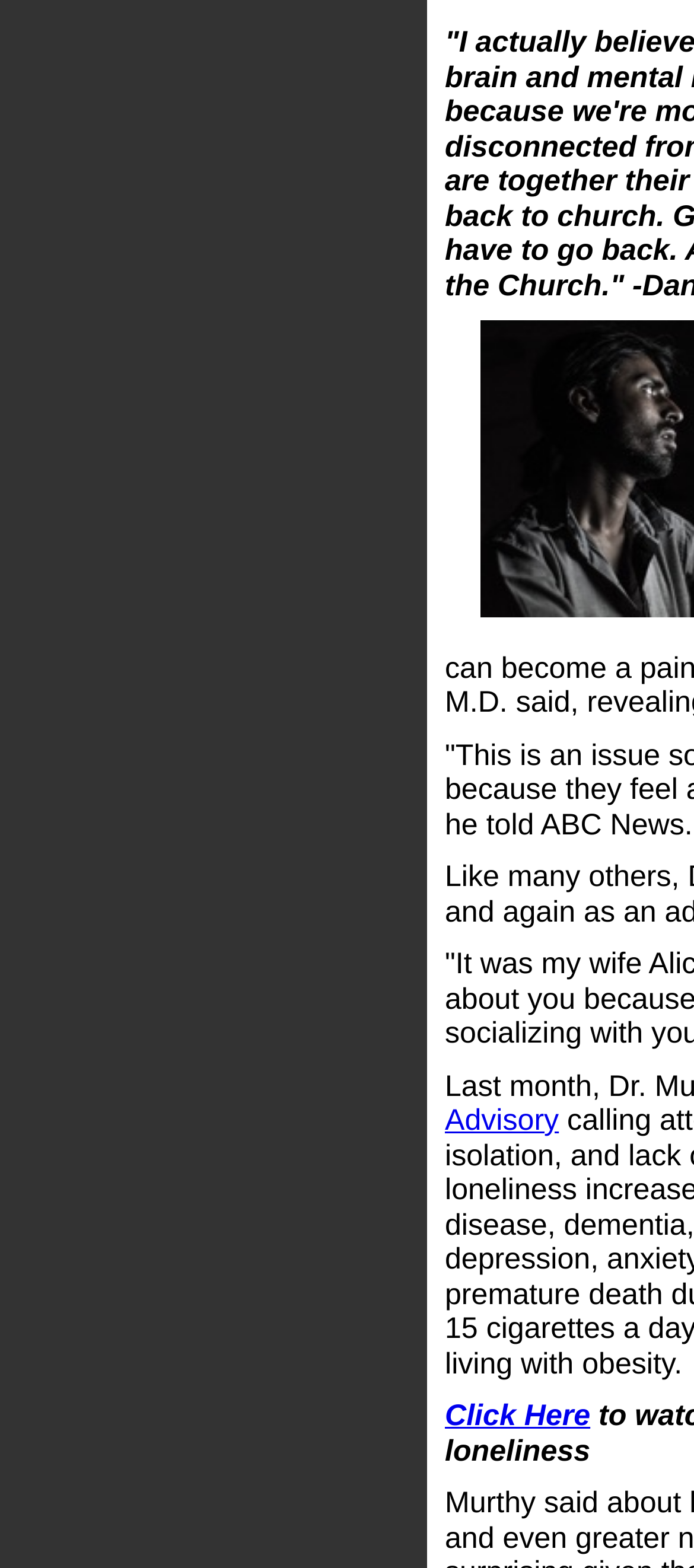From the webpage screenshot, predict the bounding box of the UI element that matches this description: "Click Here".

[0.641, 0.892, 0.851, 0.913]